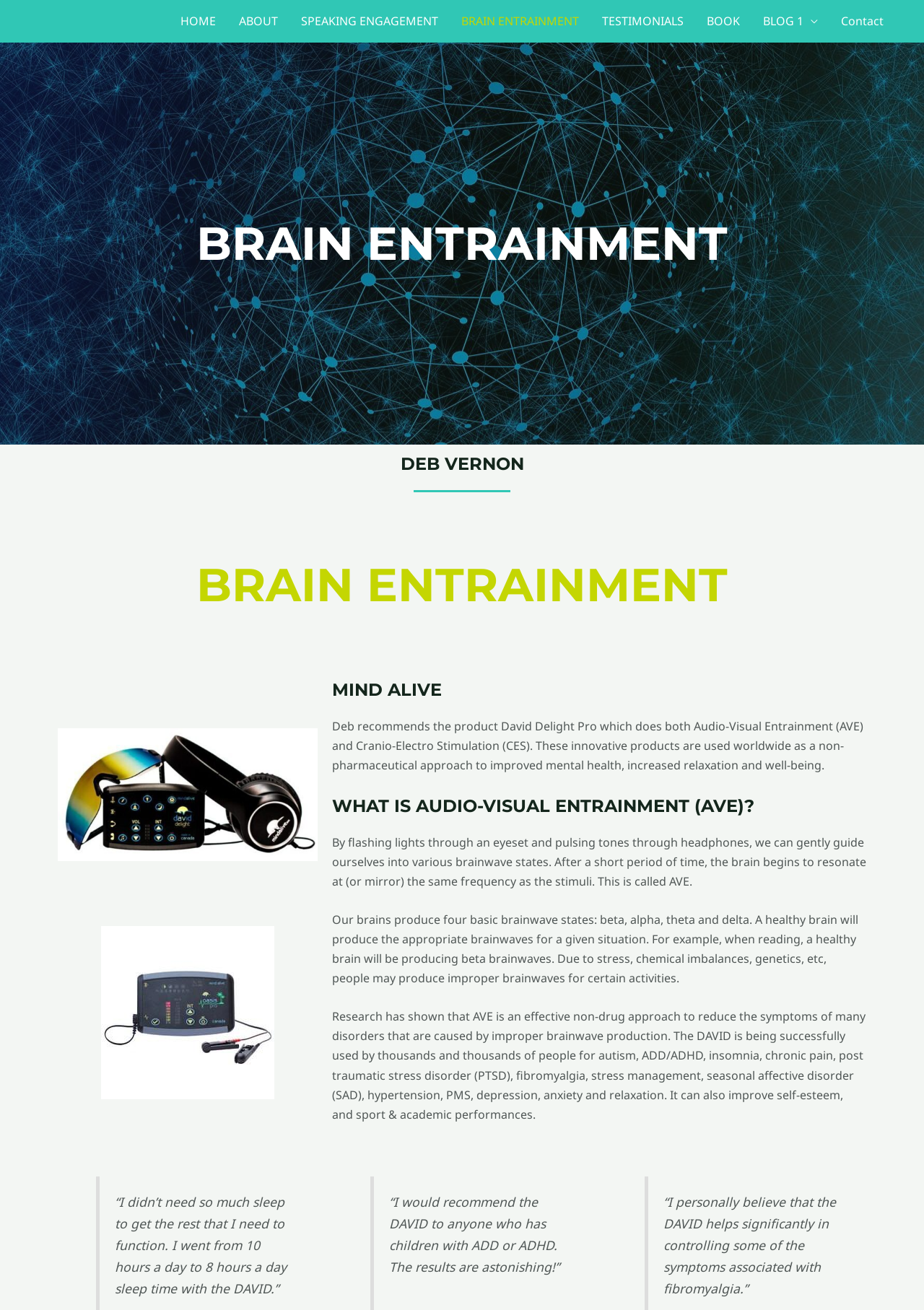Offer a detailed account of what is visible on the webpage.

The webpage is about Brain Entrainment, specifically Deb Vernon's recommendations and information on the topic. At the top, there is a navigation bar with 8 links: HOME, ABOUT, SPEAKING ENGAGEMENT, BRAIN ENTRAINMENT, TESTIMONIALS, BOOK, BLOG 1, and Contact. 

Below the navigation bar, there are three headings: "BRAIN ENTRAINMENT", "DEB VERNON", and another "BRAIN ENTRAINMENT". The main content starts with a heading "MIND ALIVE" followed by a paragraph of text recommending the product David Delight Pro, which does both Audio-Visual Entrainment (AVE) and Cranio-Electro Stimulation (CES). 

The webpage then explains what Audio-Visual Entrainment (AVE) is, describing how it works and its benefits. There are three paragraphs of text explaining AVE, its effects on brainwave states, and its applications in reducing symptoms of various disorders. 

At the bottom of the page, there are three testimonials from users of the DAVID product, quoting their positive experiences with the device.